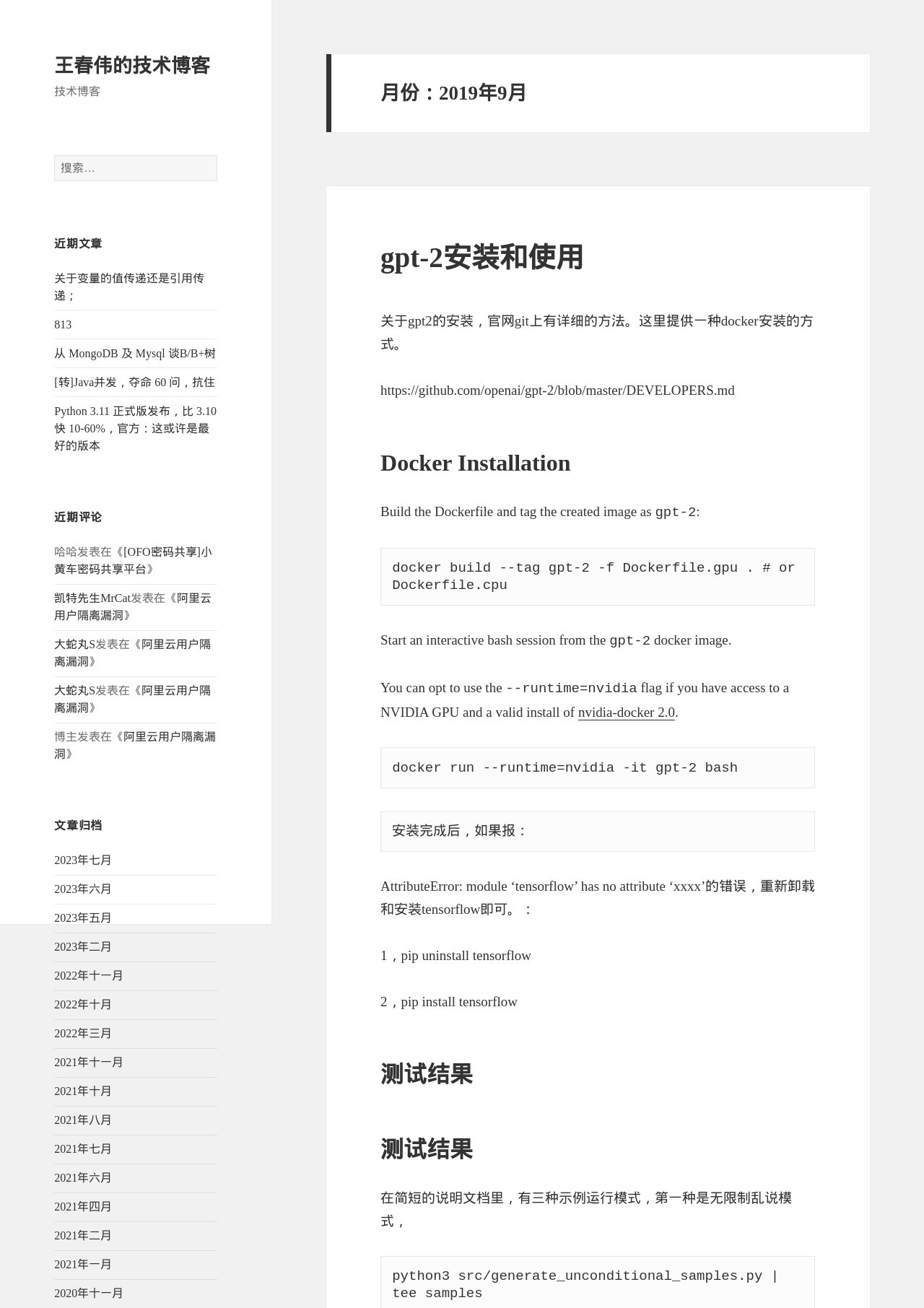Specify the bounding box coordinates of the area to click in order to follow the given instruction: "view recent articles."

[0.059, 0.208, 0.221, 0.231]